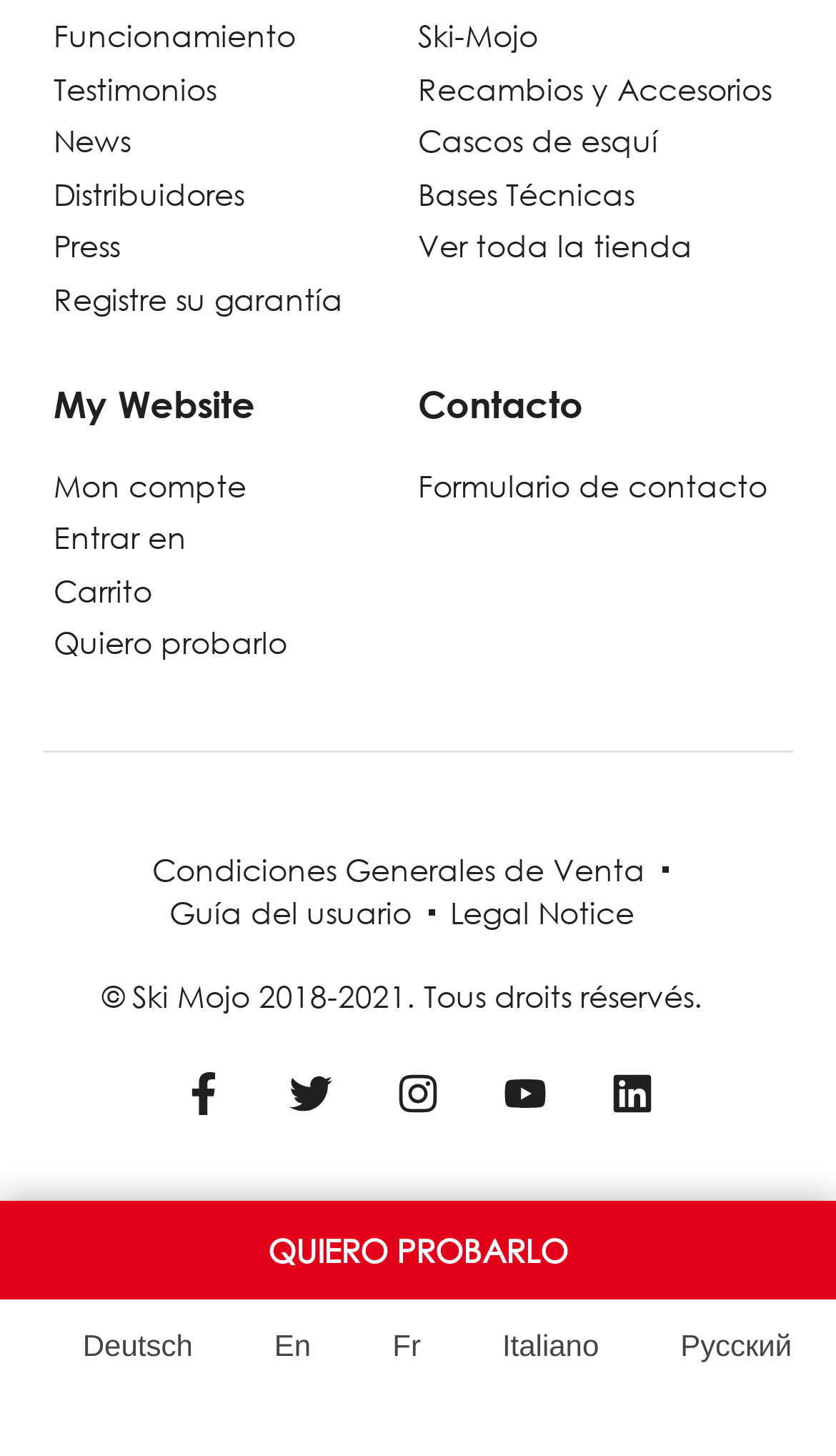Locate the bounding box coordinates of the element to click to perform the following action: 'Visit the 'Ski-Mojo' page'. The coordinates should be given as four float values between 0 and 1, in the form of [left, top, right, bottom].

[0.5, 0.011, 0.936, 0.04]